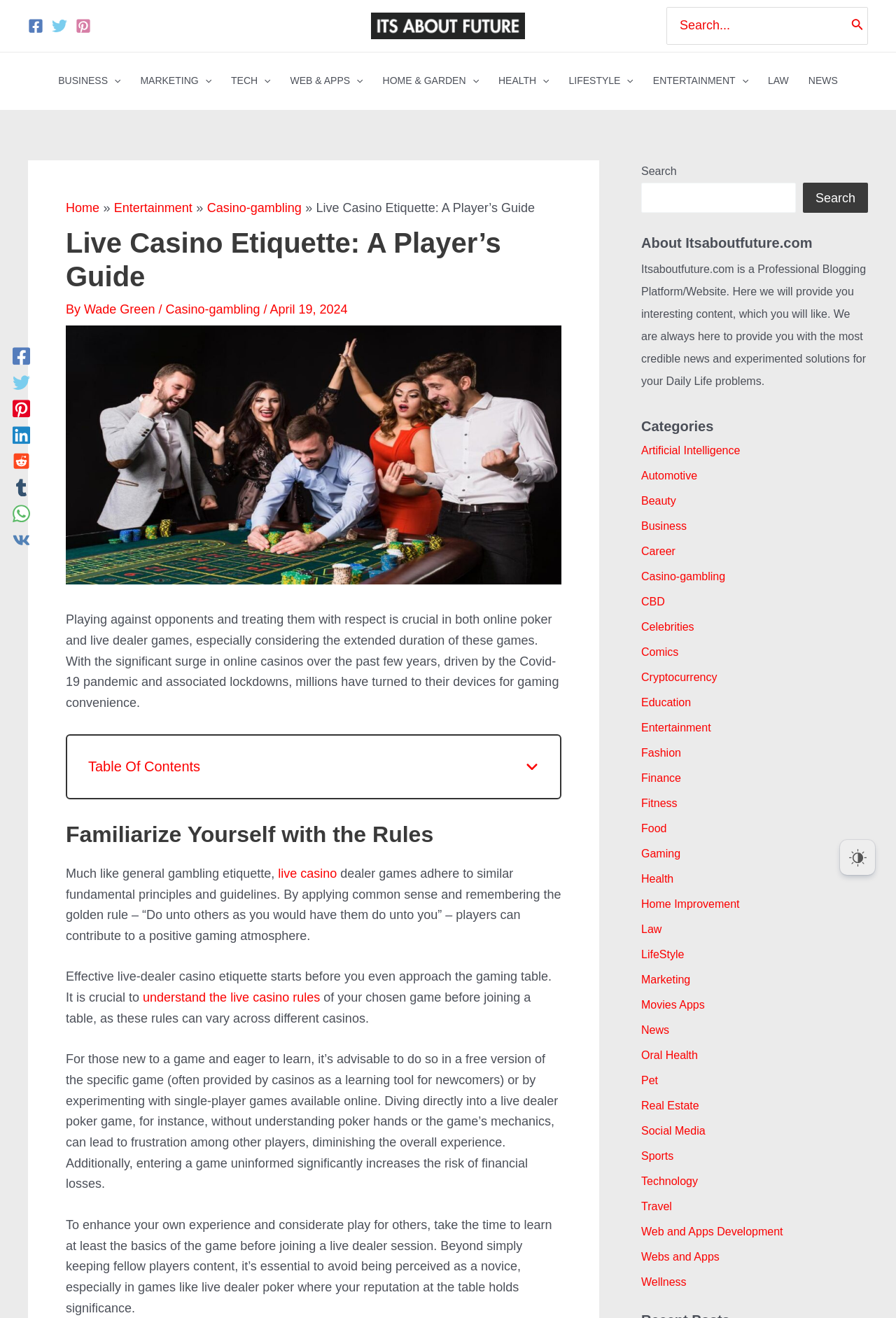What is the date of the article?
Based on the content of the image, thoroughly explain and answer the question.

The date of the article can be found by looking at the text above the article content, where it says 'April 19, 2024'. This indicates that the article was published on April 19, 2024.